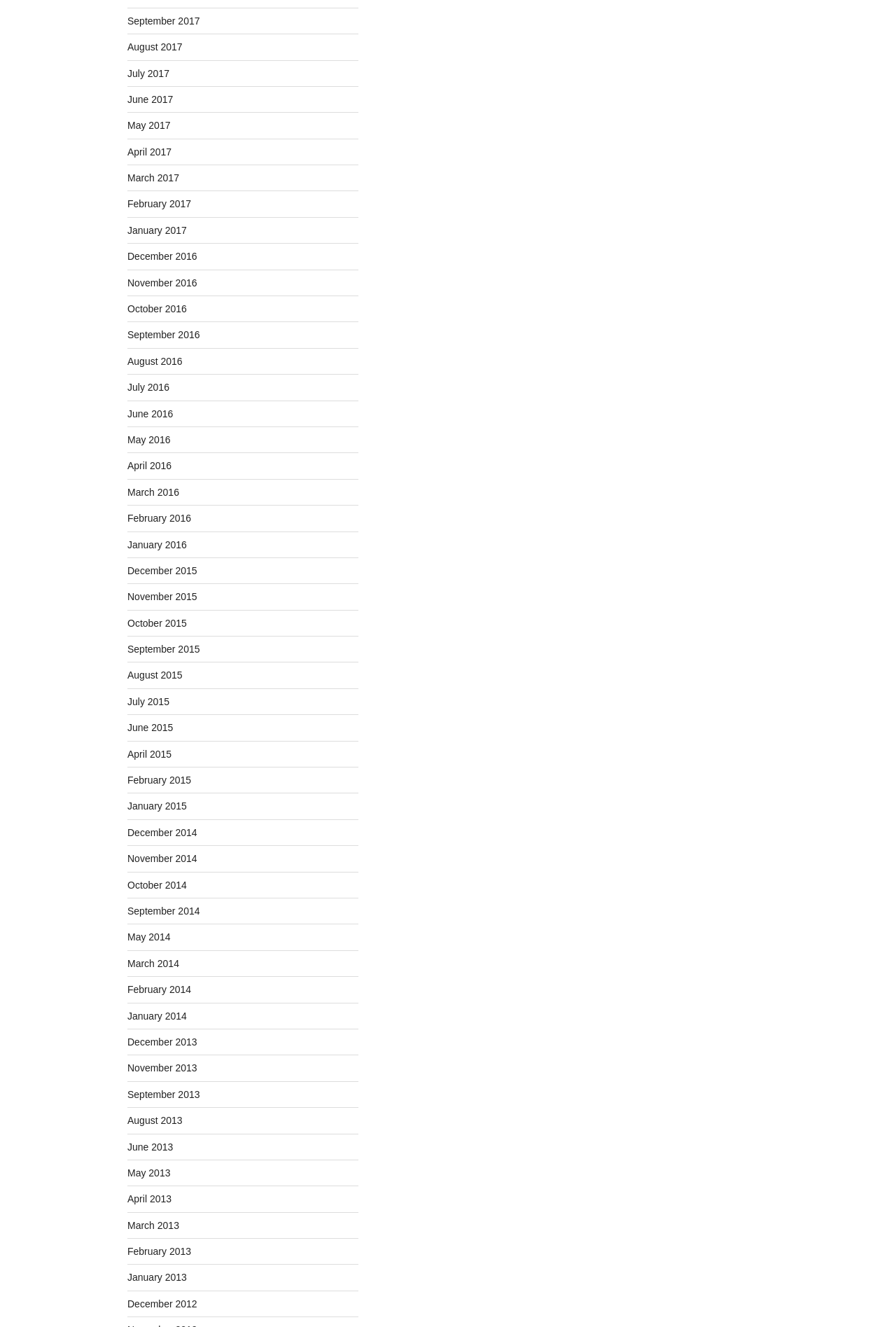Using the element description: "August 2017", determine the bounding box coordinates. The coordinates should be in the format [left, top, right, bottom], with values between 0 and 1.

[0.142, 0.031, 0.204, 0.04]